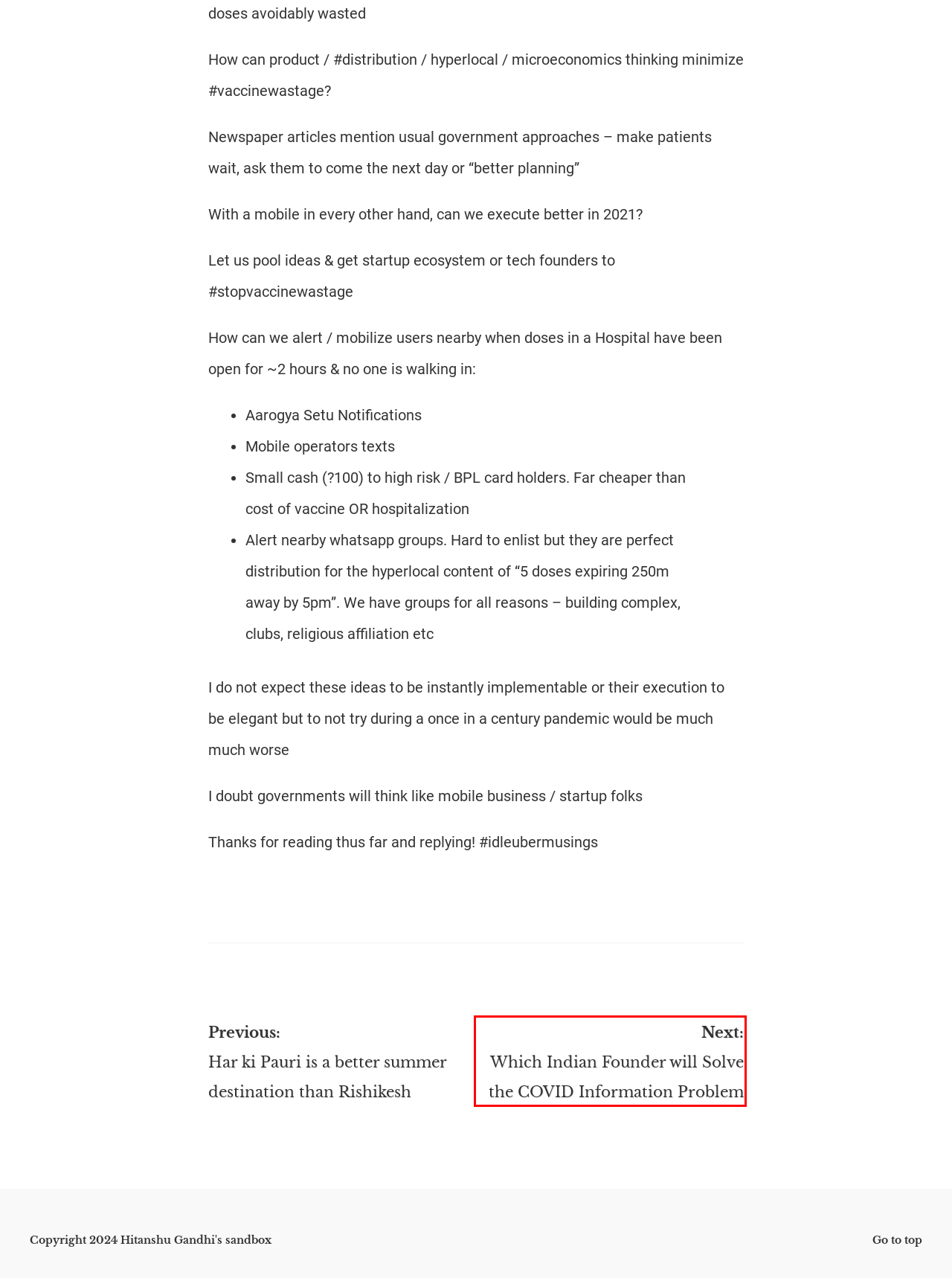Review the screenshot of a webpage that includes a red bounding box. Choose the most suitable webpage description that matches the new webpage after clicking the element within the red bounding box. Here are the candidates:
A. covid19 Archives | Hitanshu Gandhi's sandbox
B. Har ki Pauri is a better summer destination than Rishikesh | Hitanshu Gandhi's sandbox
C. Coffee | Hitanshu Gandhi's sandbox
D. idle Uber musings | Hitanshu Gandhi's sandbox
E. Scaling Archives | Hitanshu Gandhi's sandbox
F. idleubermusings Archives | Hitanshu Gandhi's sandbox
G. Hitanshu Gandhi's sandbox | Live free. Think free.
H. Which Indian Founder will Solve the COVID Information Problem | Hitanshu Gandhi's sandbox

H